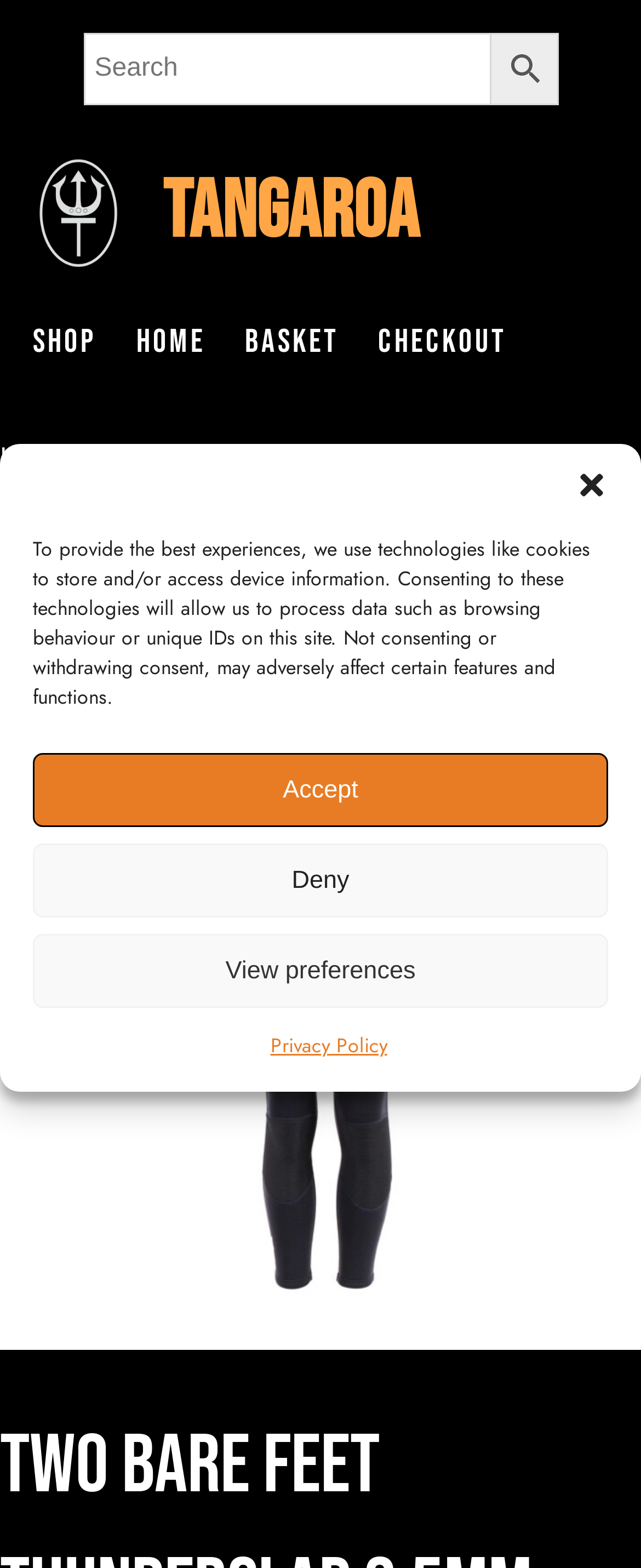Identify the bounding box for the UI element that is described as follows: "Shop".

[0.051, 0.204, 0.151, 0.231]